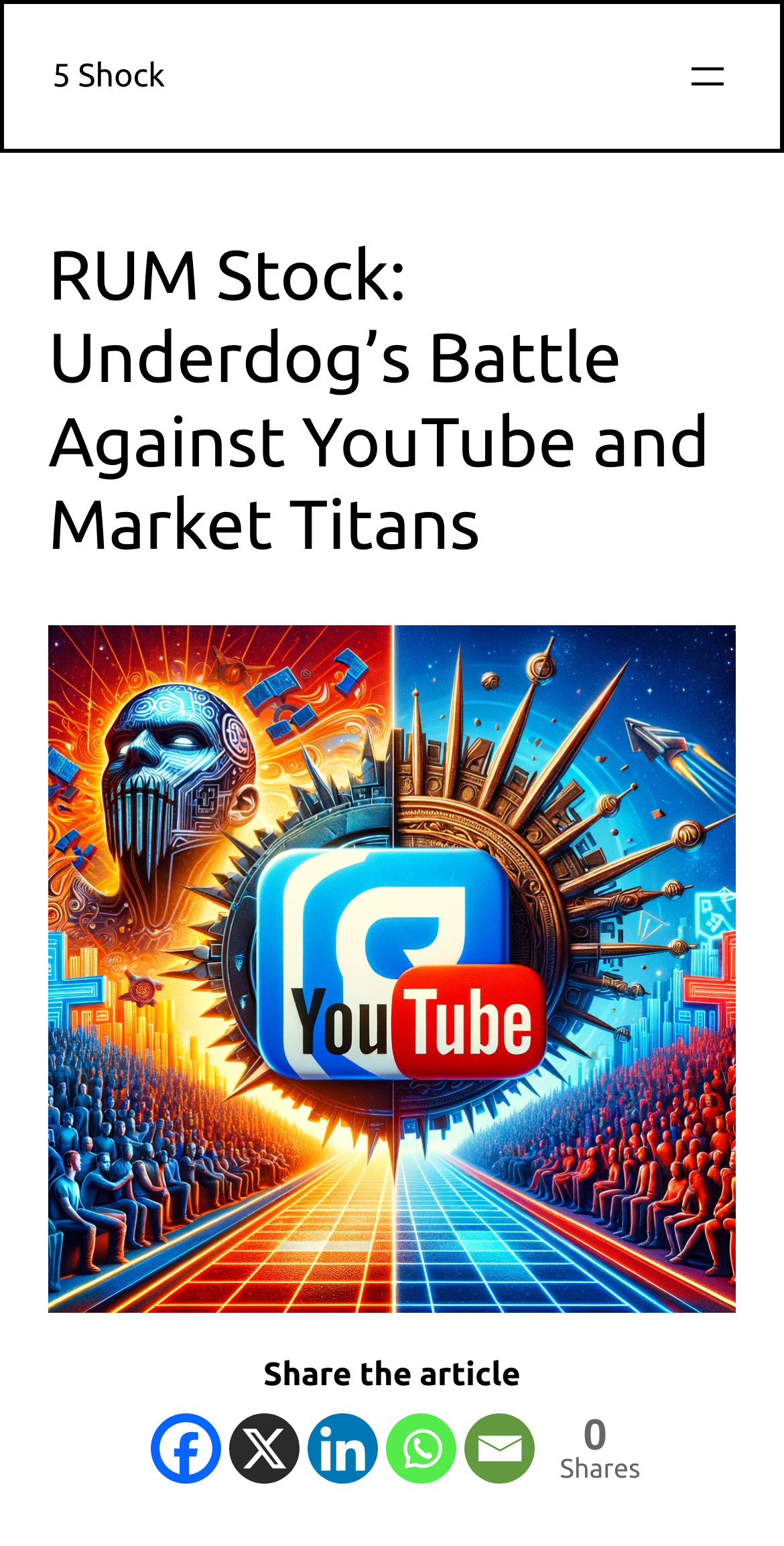Find the bounding box coordinates of the UI element according to this description: "5 Shock".

[0.067, 0.037, 0.21, 0.061]